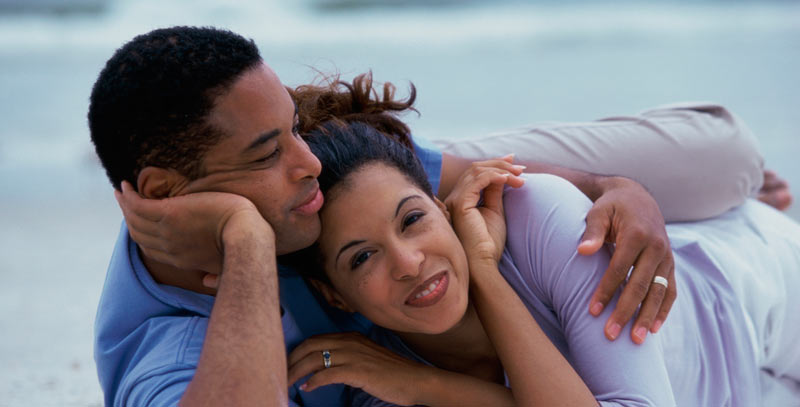What is the background of the scene?
Based on the visual content, answer with a single word or a brief phrase.

Sandy beach